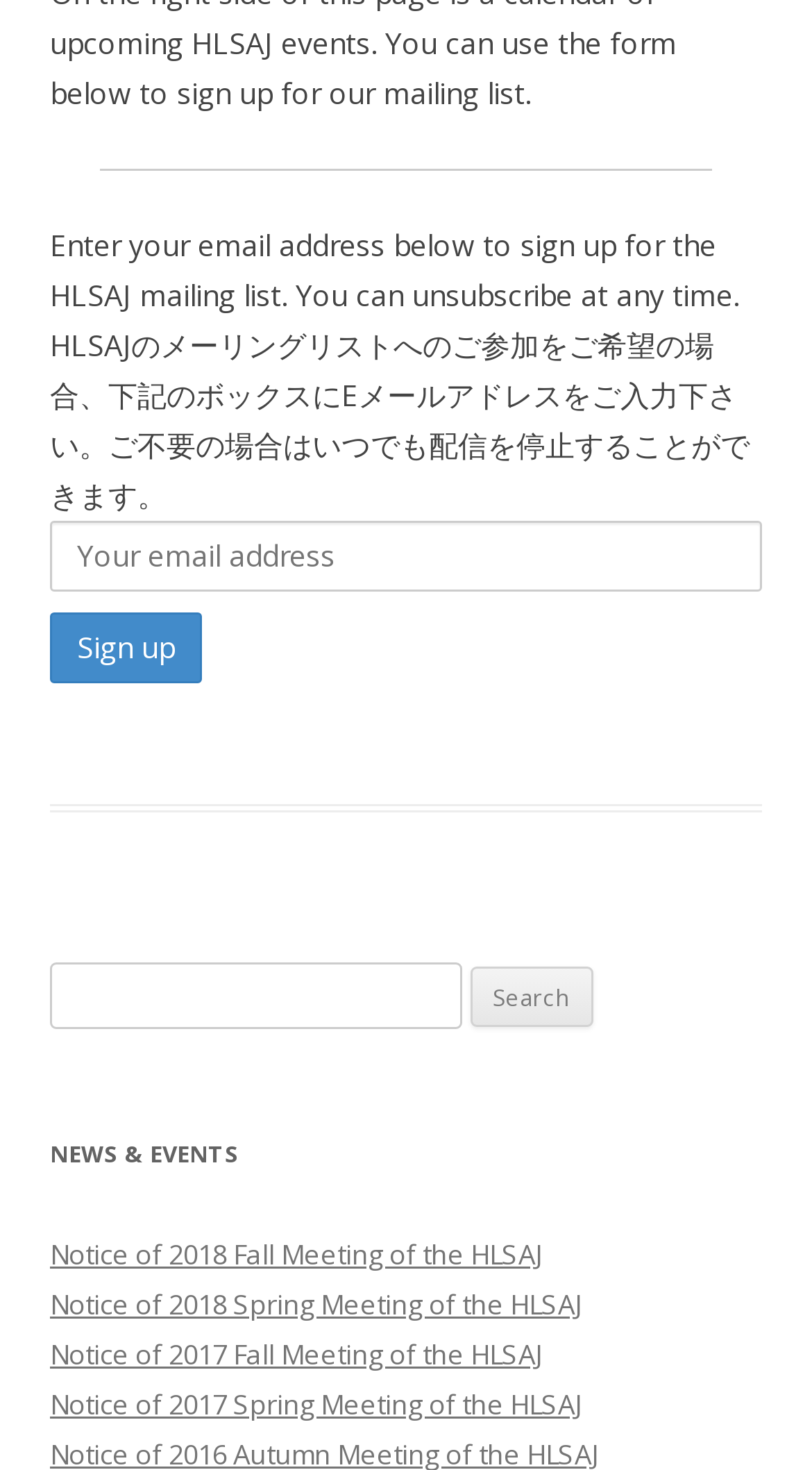Answer the question in one word or a short phrase:
What is the purpose of the email address textbox?

Sign up for HLSAJ mailing list